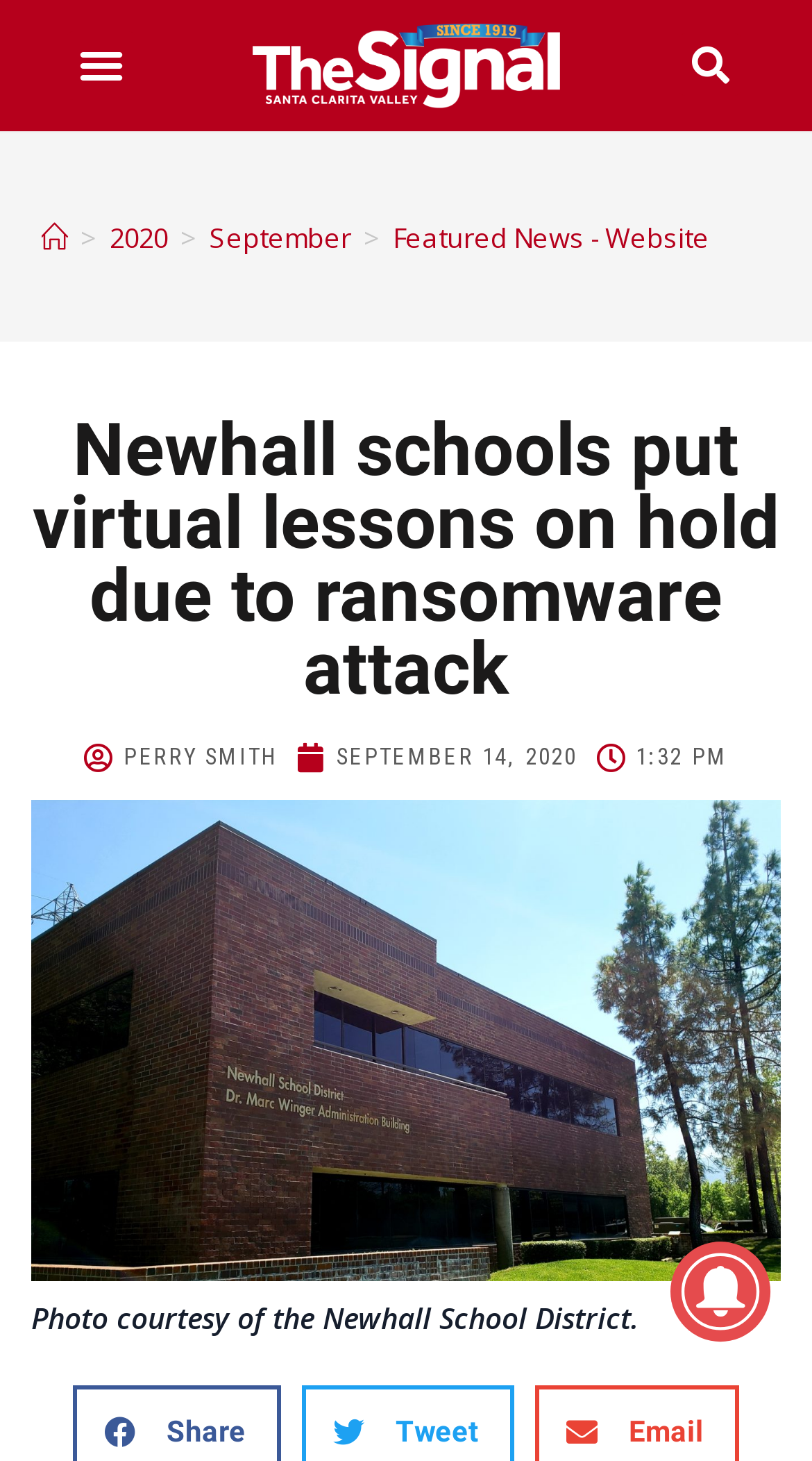Please examine the image and answer the question with a detailed explanation:
What is the purpose of the button with the text 'Search'?

I found a button with the text 'Search' and a search input field nearby, which suggests that the button is used to initiate a search on the website.